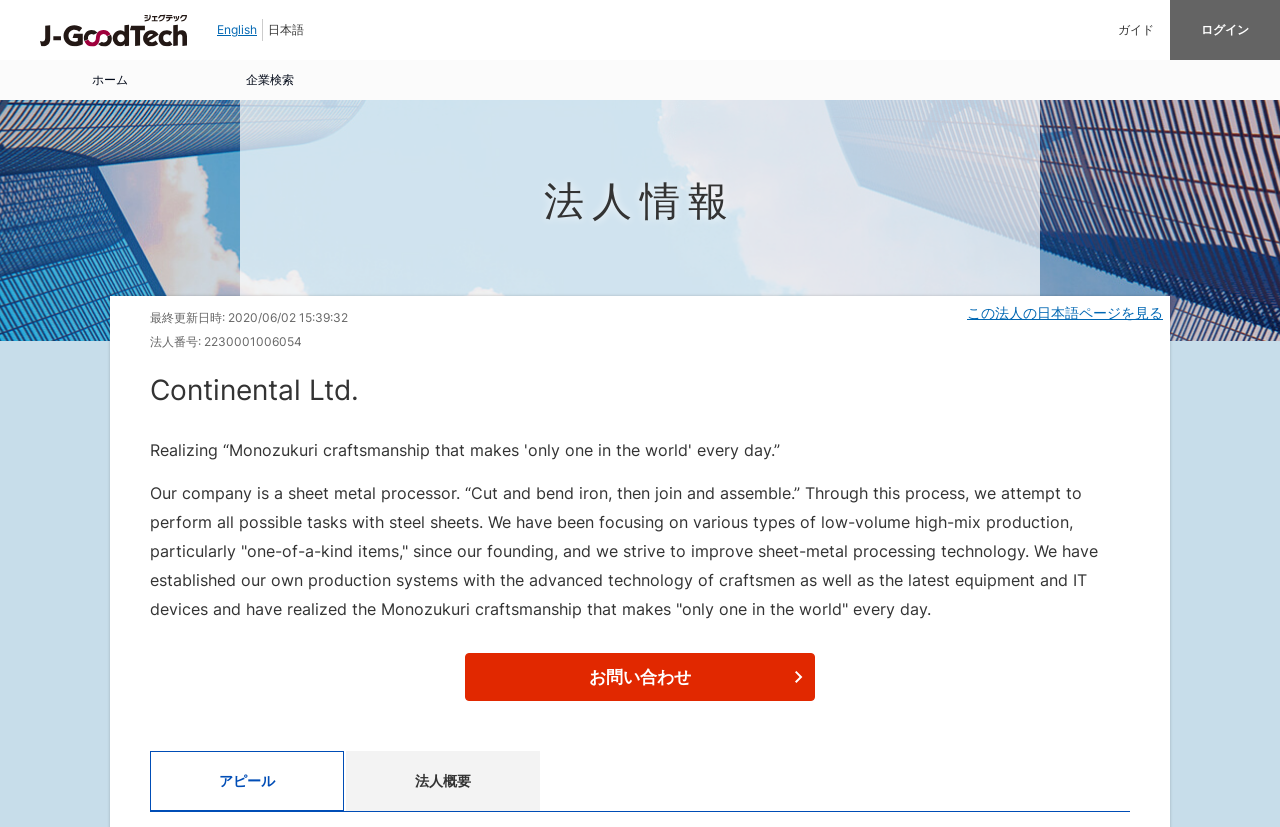Determine the bounding box coordinates of the region I should click to achieve the following instruction: "Switch to English". Ensure the bounding box coordinates are four float numbers between 0 and 1, i.e., [left, top, right, bottom].

[0.17, 0.027, 0.201, 0.045]